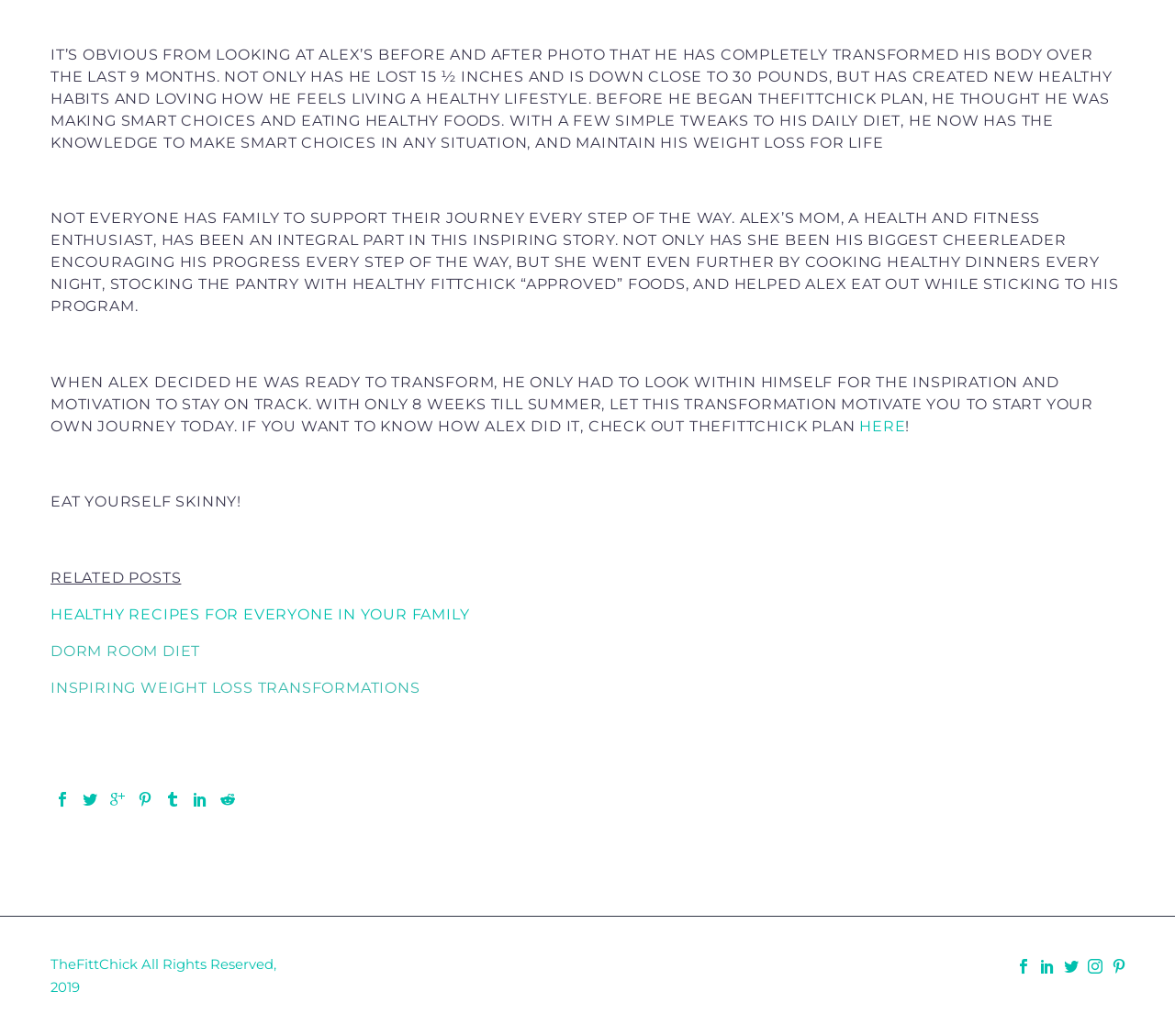Provide your answer in a single word or phrase: 
Who helped Alex in his weight loss journey?

his mom